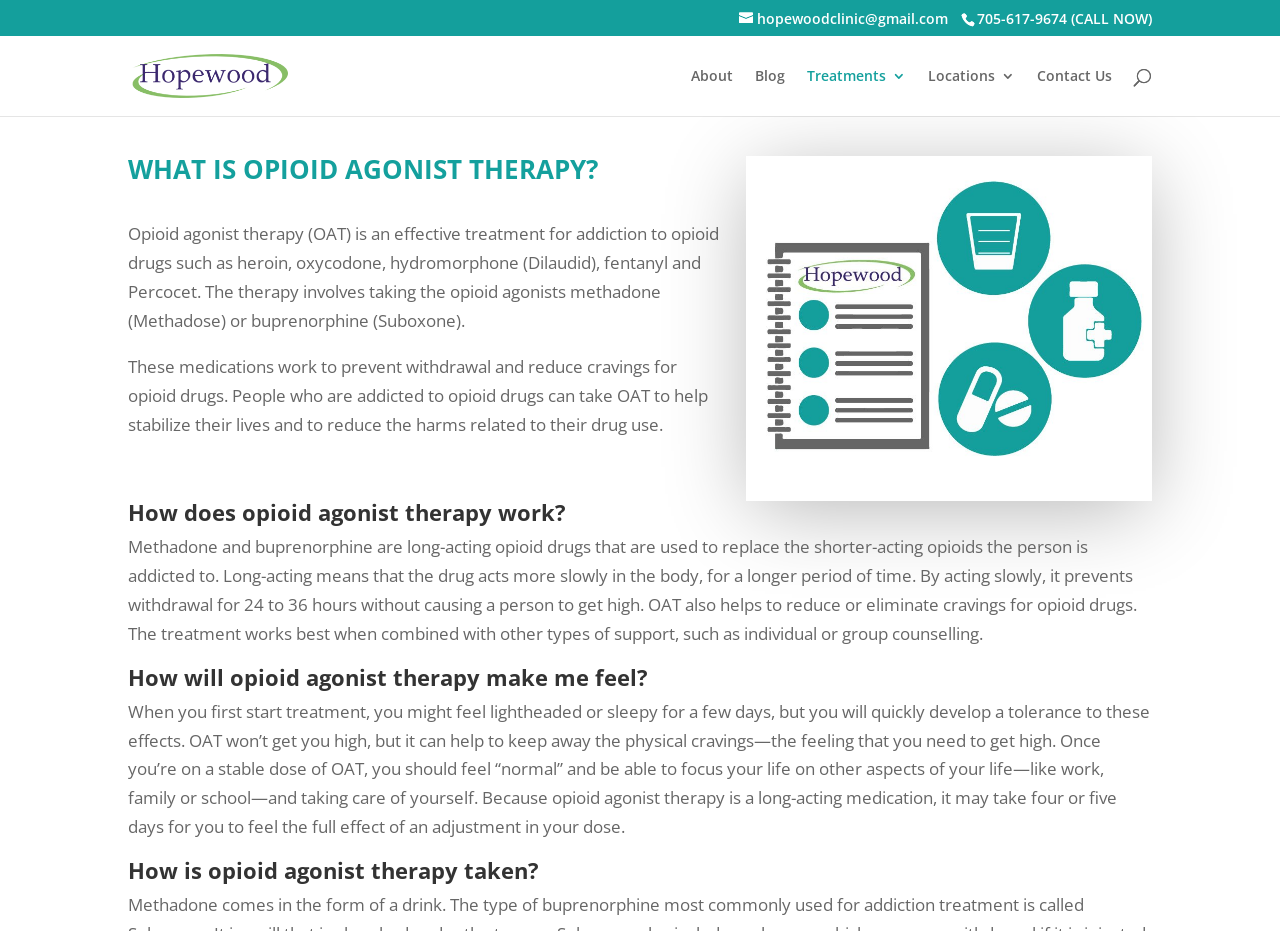What is opioid agonist therapy?
Give a detailed response to the question by analyzing the screenshot.

Based on the webpage, opioid agonist therapy (OAT) is an effective treatment for addiction to opioid drugs such as heroin, oxycodone, hydromorphone (Dilaudid), fentanyl and Percocet. This information is obtained from the static text on the webpage.